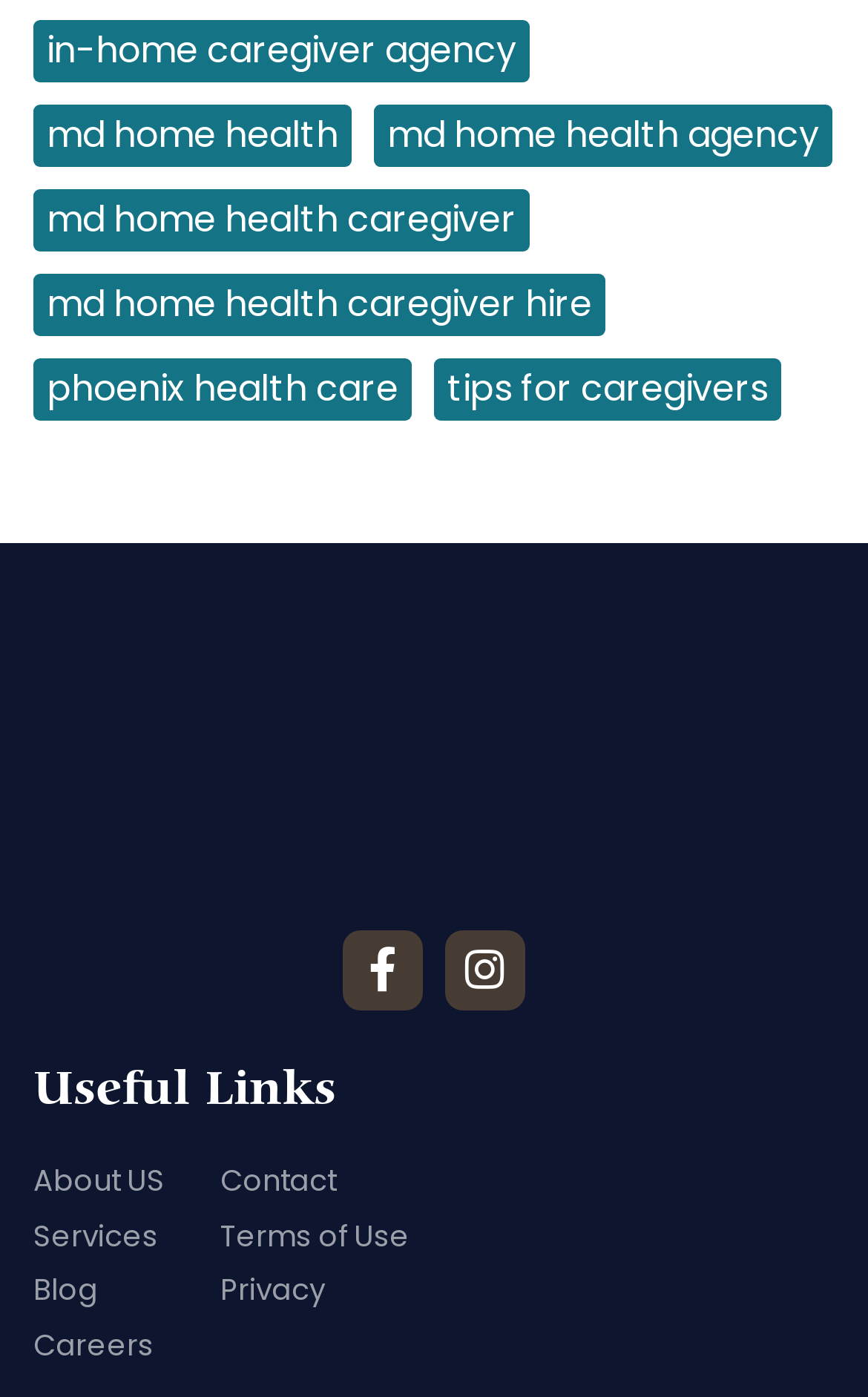Find the bounding box coordinates of the element you need to click on to perform this action: 'read tips for caregivers'. The coordinates should be represented by four float values between 0 and 1, in the format [left, top, right, bottom].

[0.5, 0.257, 0.9, 0.302]